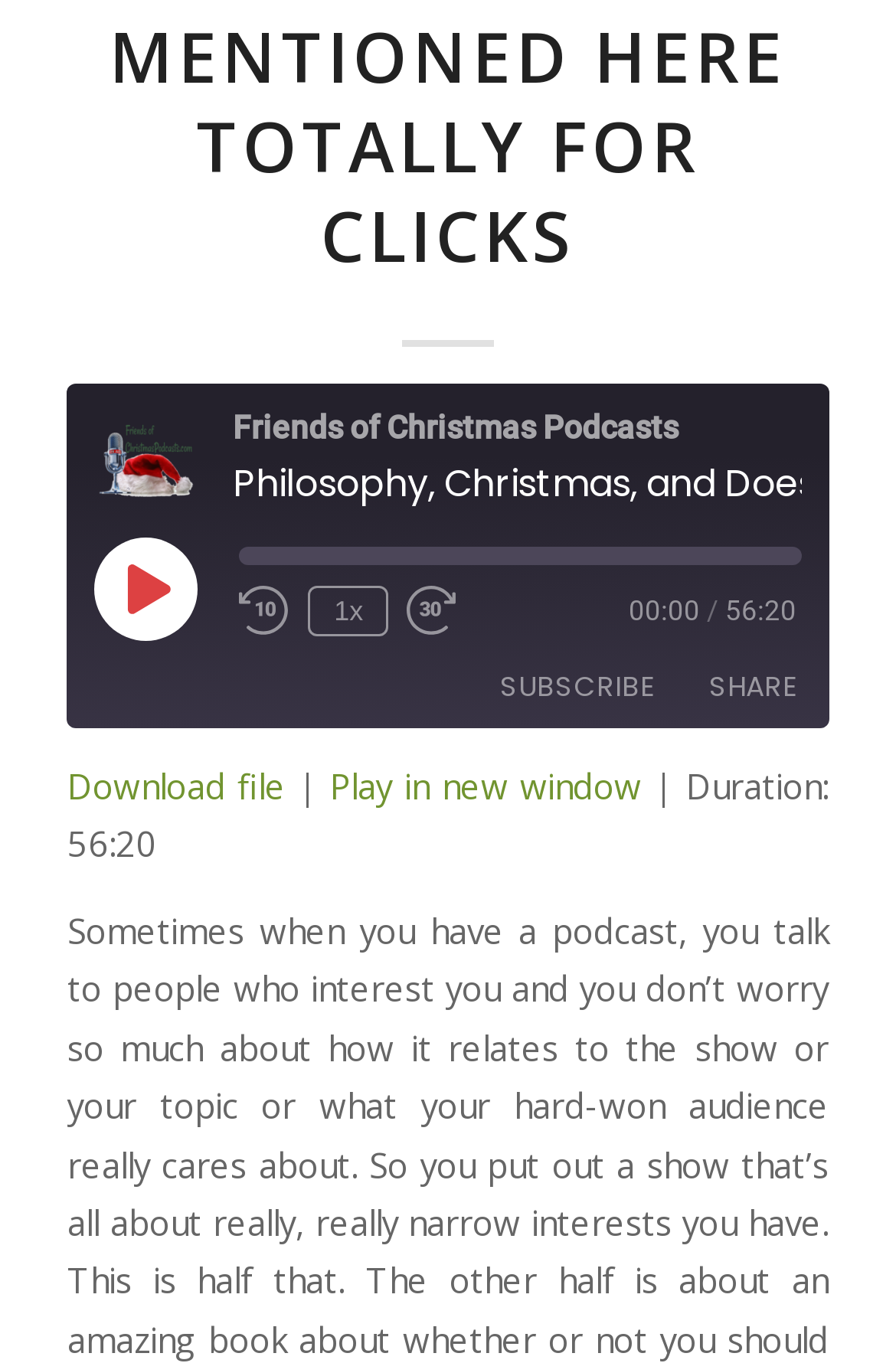Please determine the bounding box coordinates of the area that needs to be clicked to complete this task: 'Share on Facebook'. The coordinates must be four float numbers between 0 and 1, formatted as [left, top, right, bottom].

[0.293, 0.579, 0.37, 0.63]